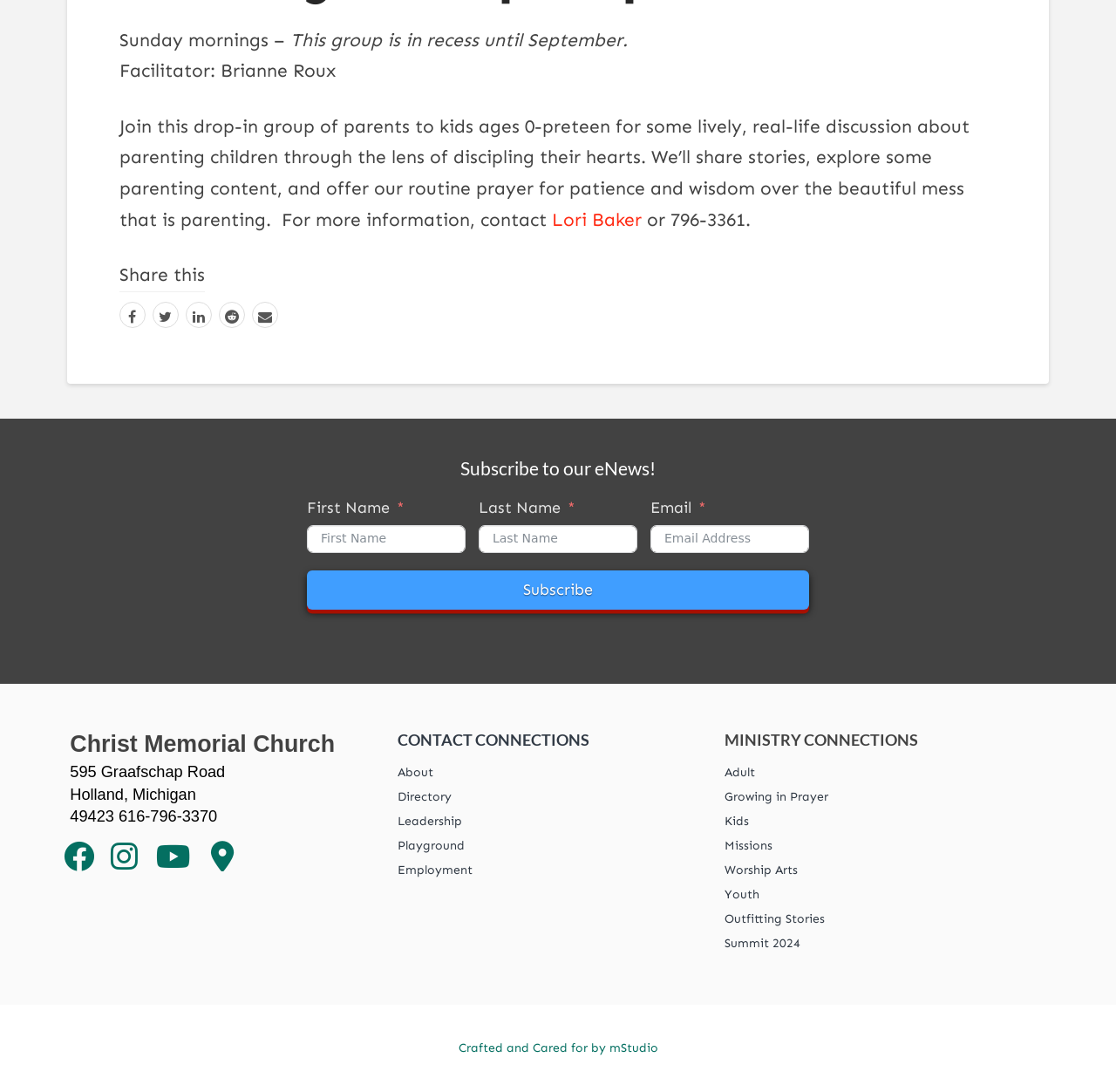Show the bounding box coordinates of the element that should be clicked to complete the task: "Contact Lori Baker".

[0.494, 0.191, 0.575, 0.211]